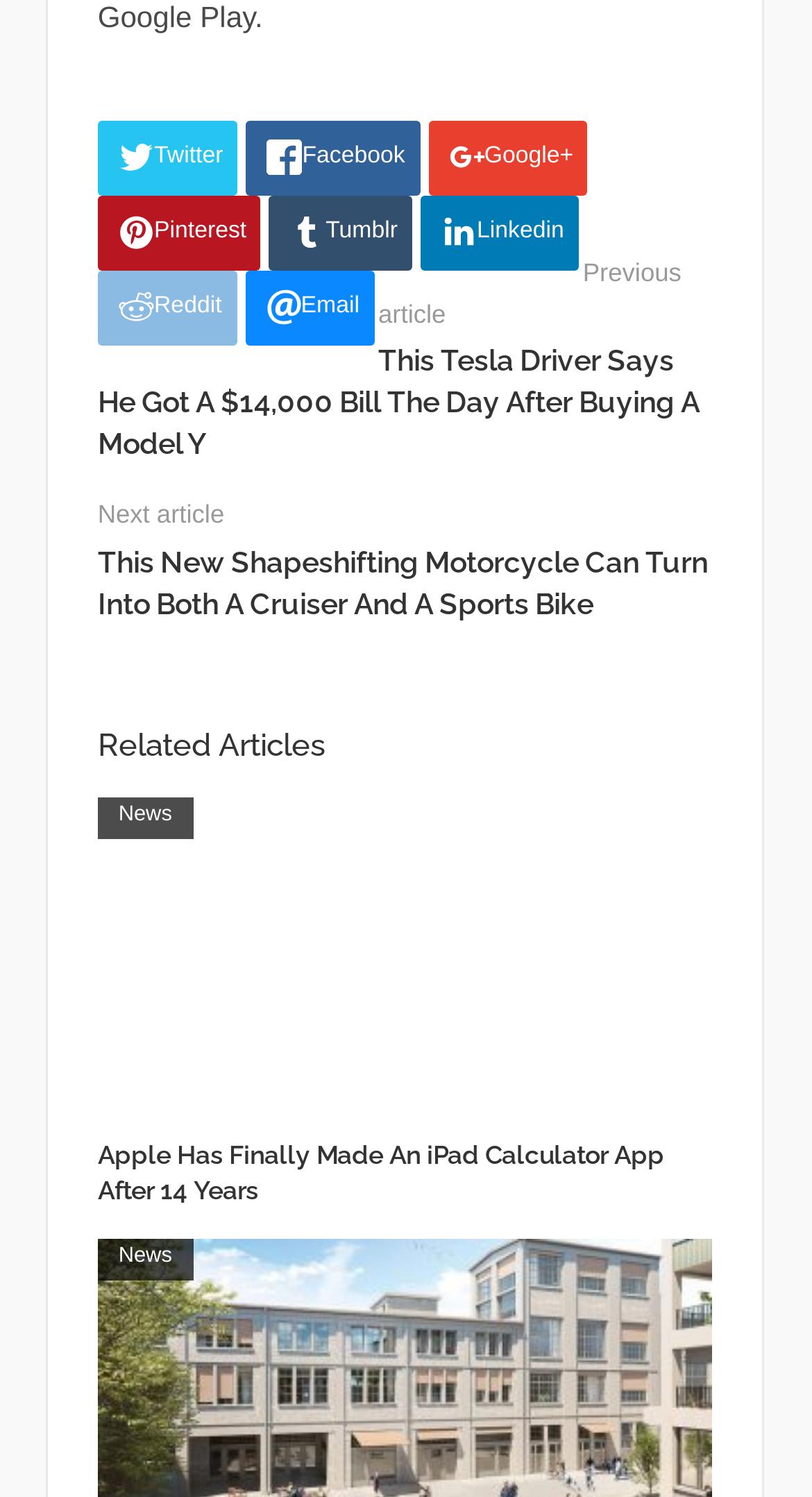Locate the bounding box of the UI element described by: "Tumblr" in the given webpage screenshot.

[0.332, 0.131, 0.508, 0.181]